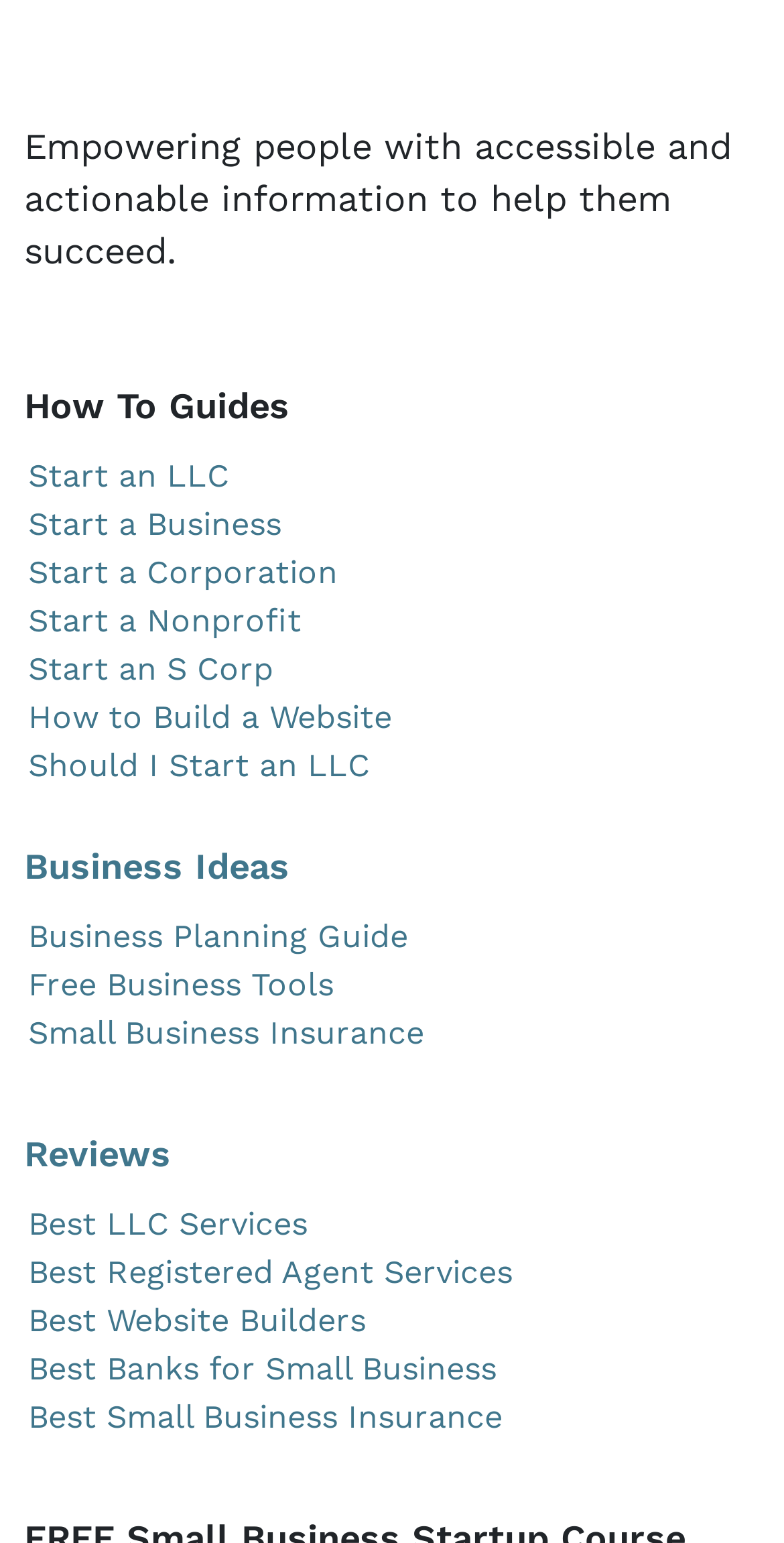Please locate the bounding box coordinates of the element that should be clicked to complete the given instruction: "Call the phone number".

None